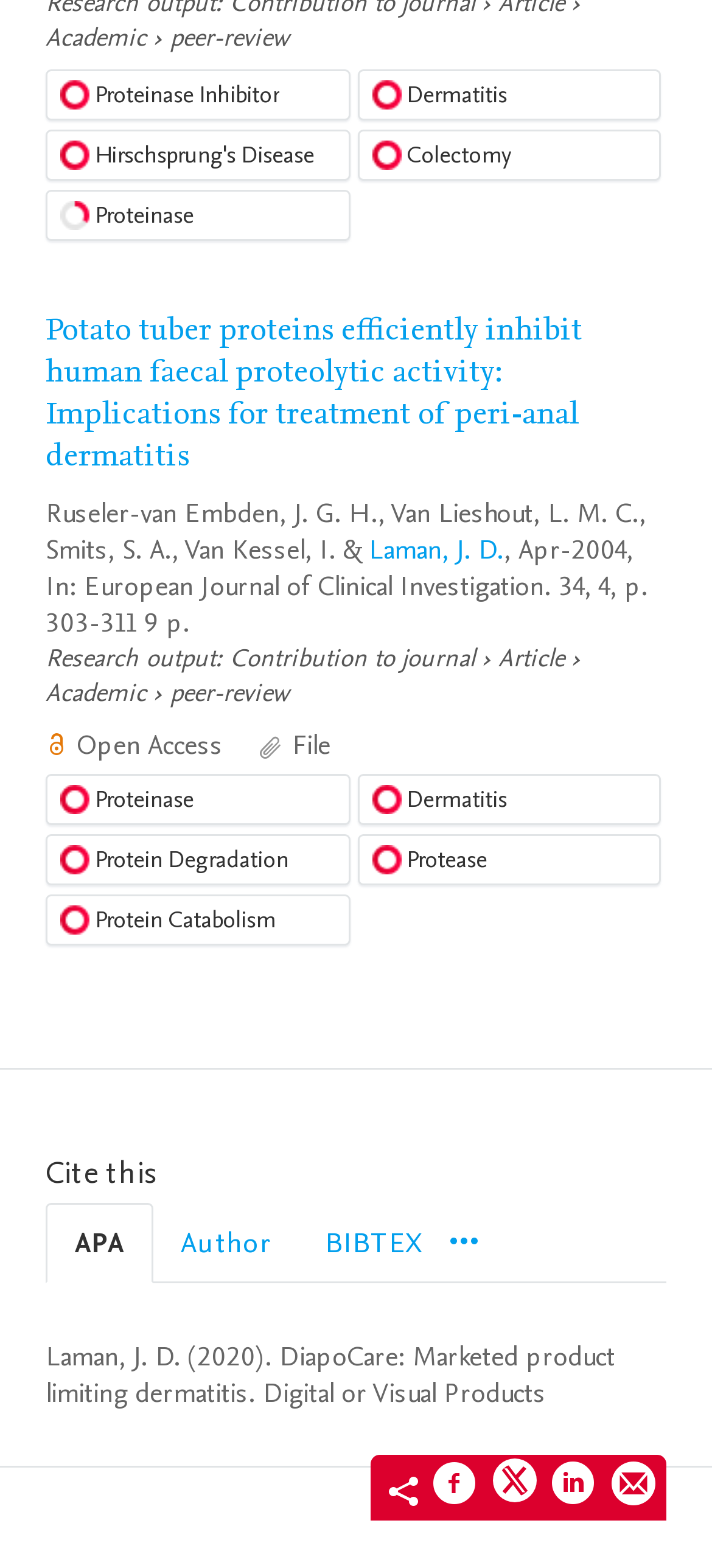Given the element description Proteinase Inhibitor 100%, specify the bounding box coordinates of the corresponding UI element in the format (top-left x, top-left y, bottom-right x, bottom-right y). All values must be between 0 and 1.

[0.064, 0.044, 0.491, 0.077]